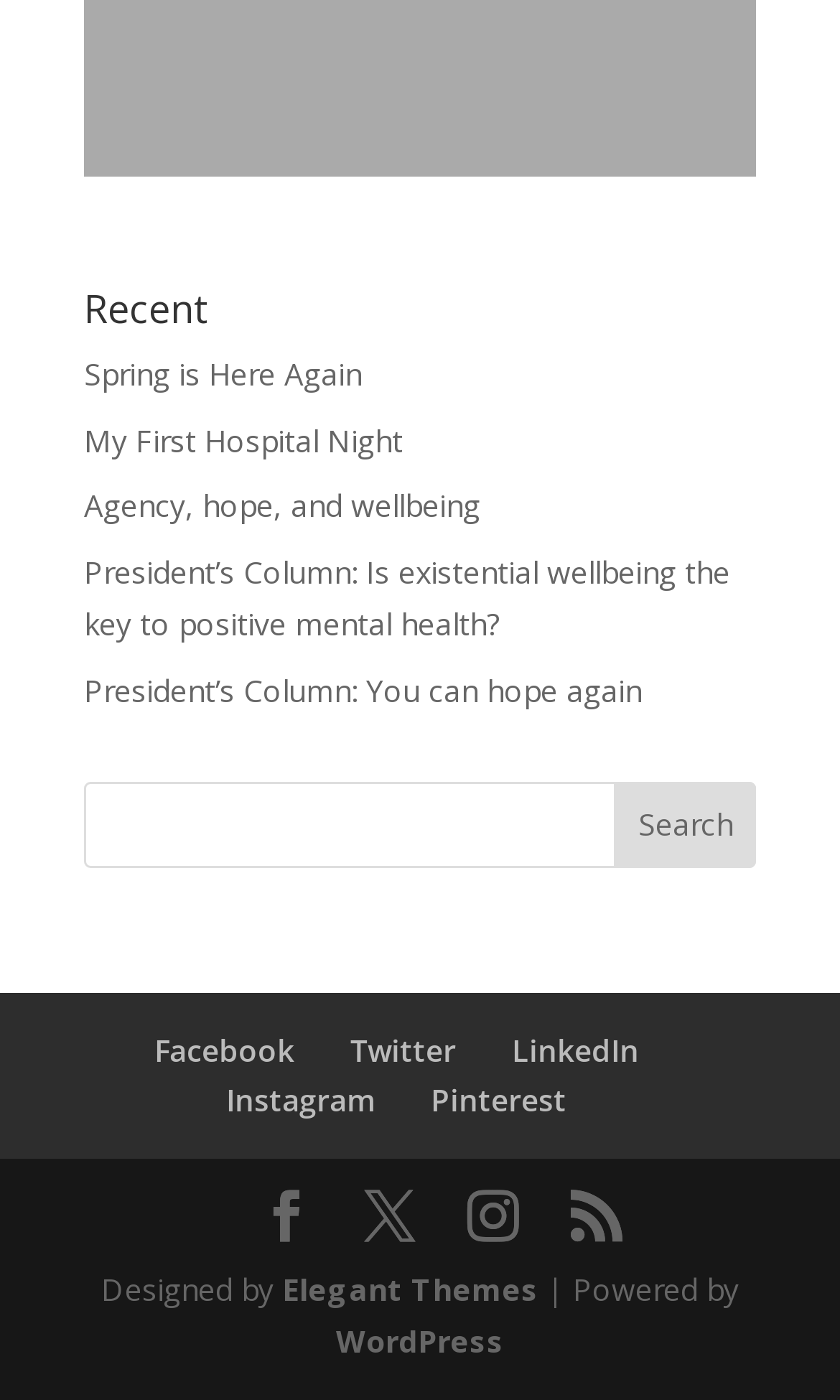Find the bounding box coordinates for the UI element that matches this description: "Spring is Here Again".

[0.1, 0.252, 0.431, 0.281]